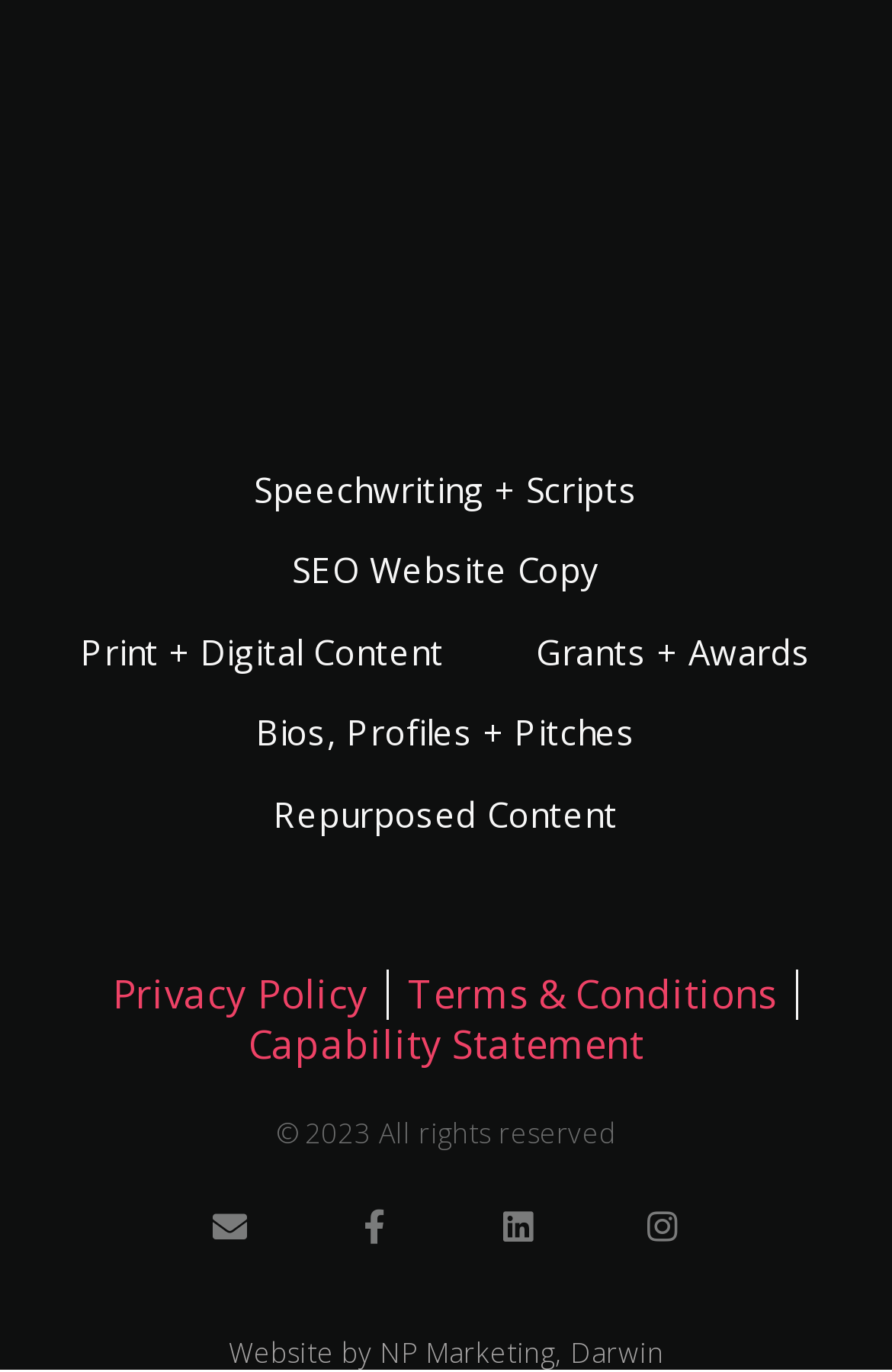Show the bounding box coordinates of the element that should be clicked to complete the task: "Check out Capability Statement".

[0.278, 0.744, 0.722, 0.78]